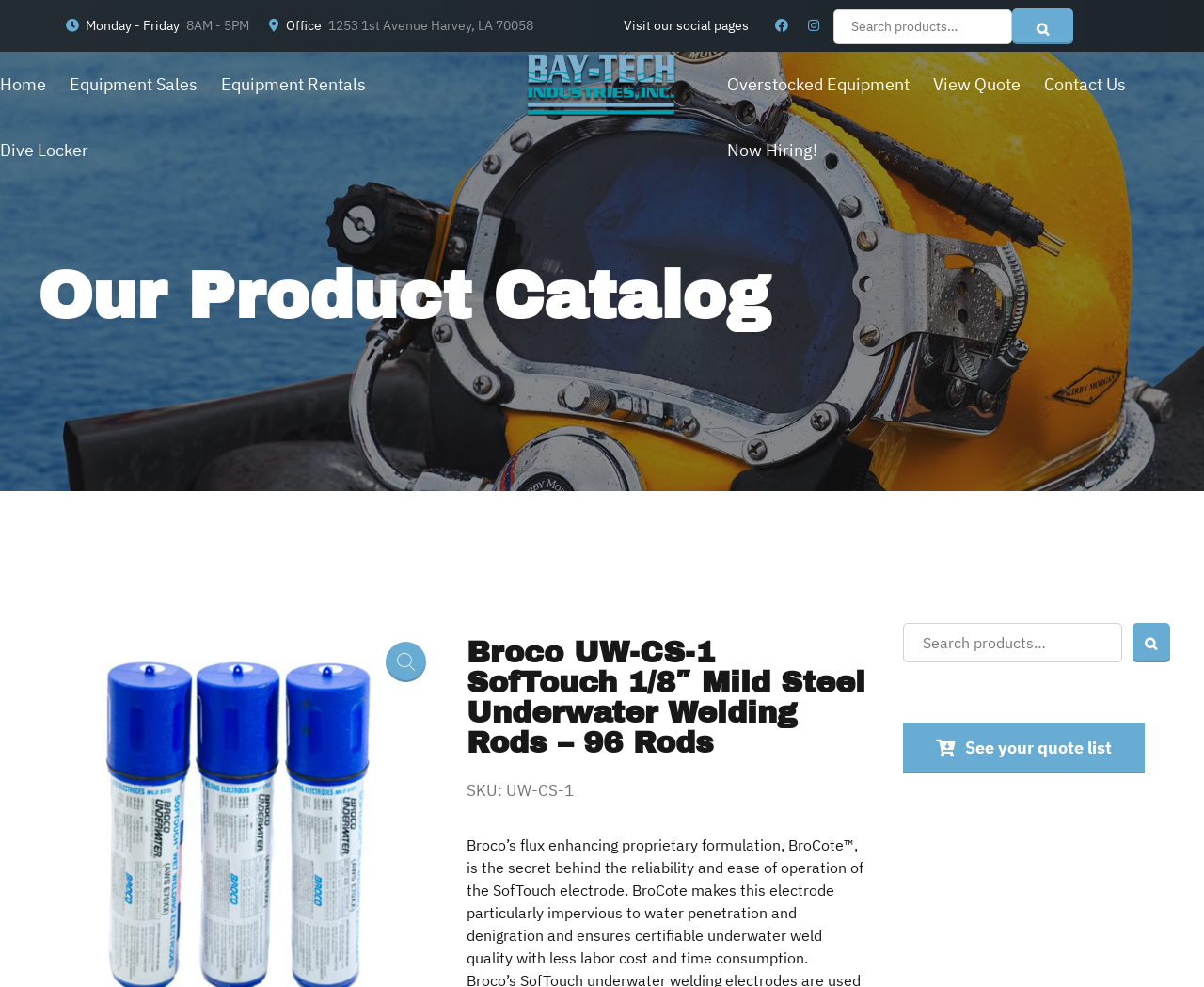Please identify the bounding box coordinates of the element's region that I should click in order to complete the following instruction: "Search for products". The bounding box coordinates consist of four float numbers between 0 and 1, i.e., [left, top, right, bottom].

[0.68, 0.01, 0.876, 0.083]